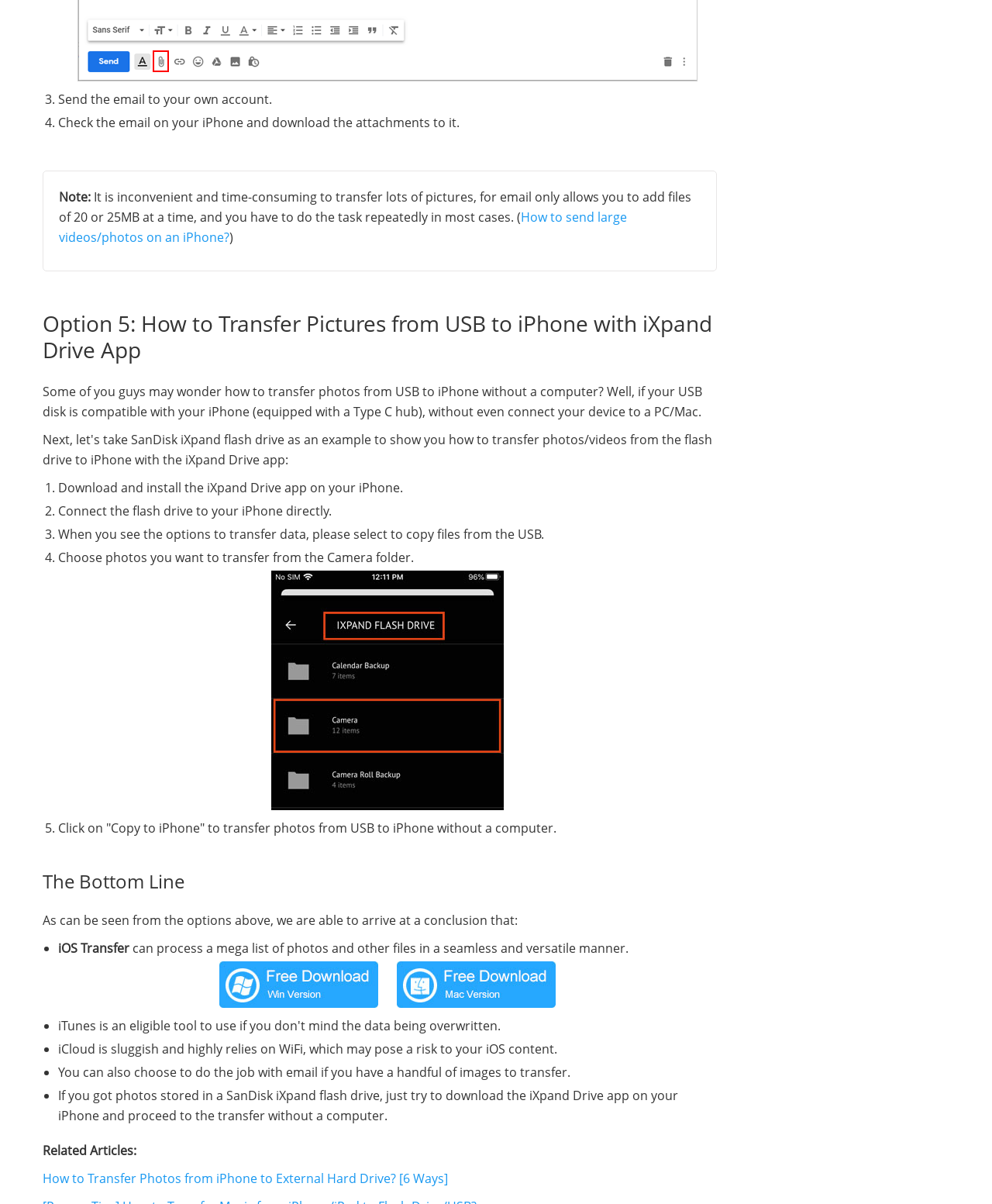Pinpoint the bounding box coordinates of the area that must be clicked to complete this instruction: "Read about Chronic Fatigue".

None